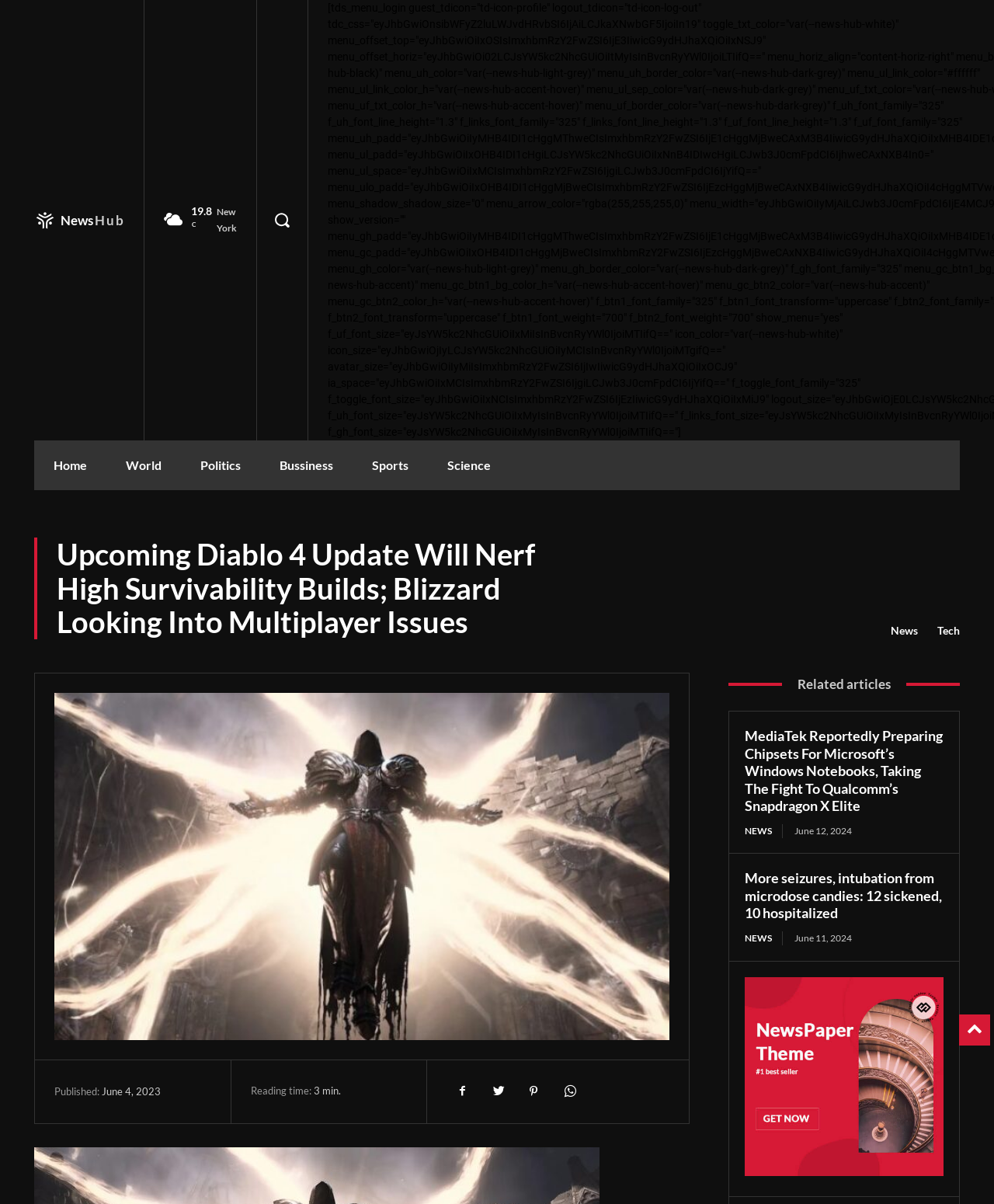What is the location of the news hub?
Answer the question using a single word or phrase, according to the image.

New York